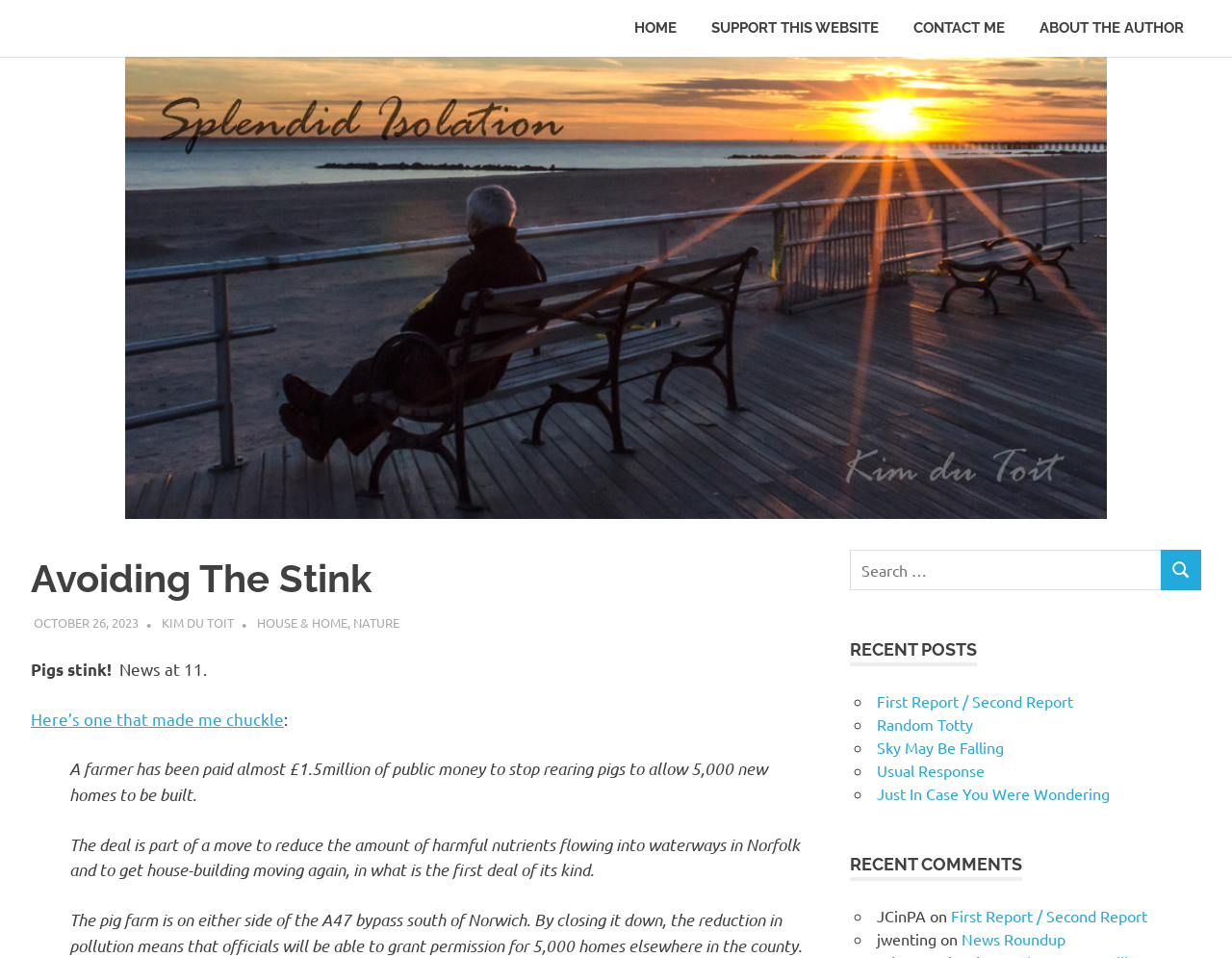Please find the bounding box coordinates for the clickable element needed to perform this instruction: "Search for something".

[0.69, 0.573, 0.975, 0.616]